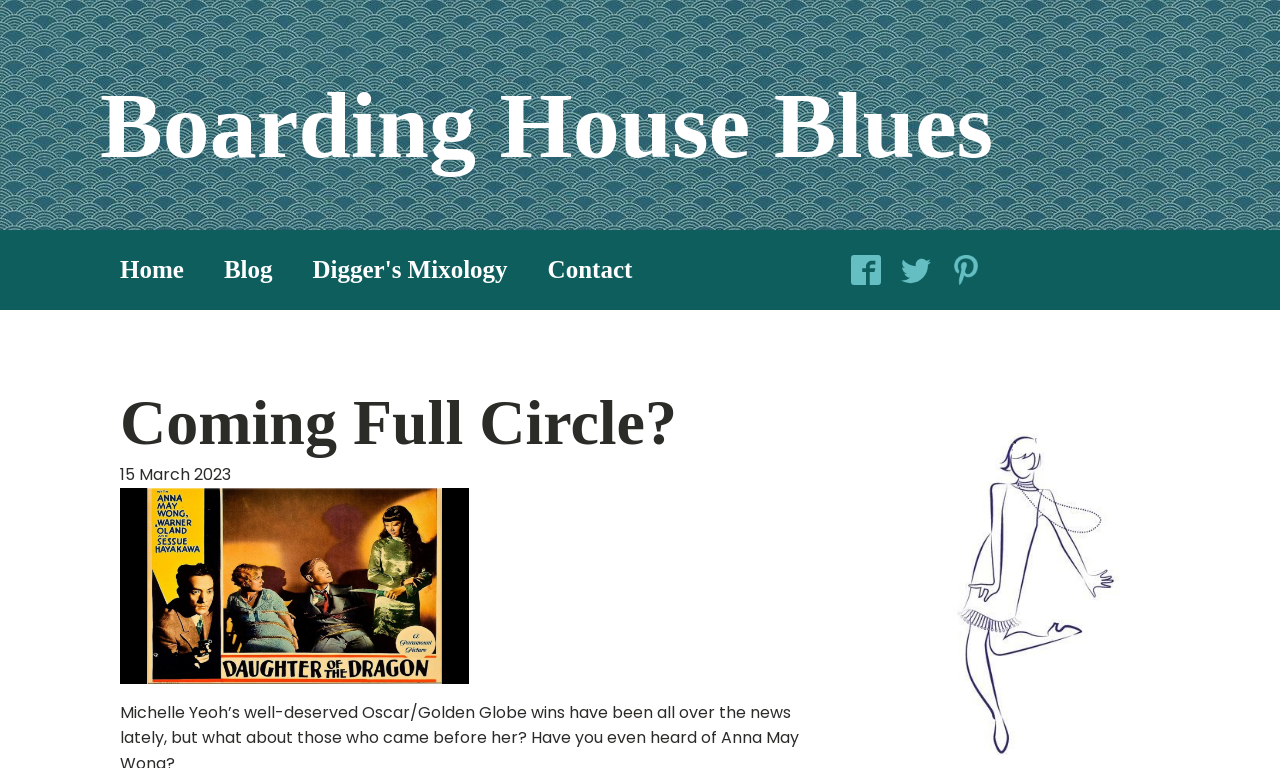Can you give a comprehensive explanation to the question given the content of the image?
How many navigation links are there?

I counted the number of navigation links by looking at the link elements located at the top of the page, which read 'Home', 'Blog', 'Digger's Mixology', and 'Contact'.